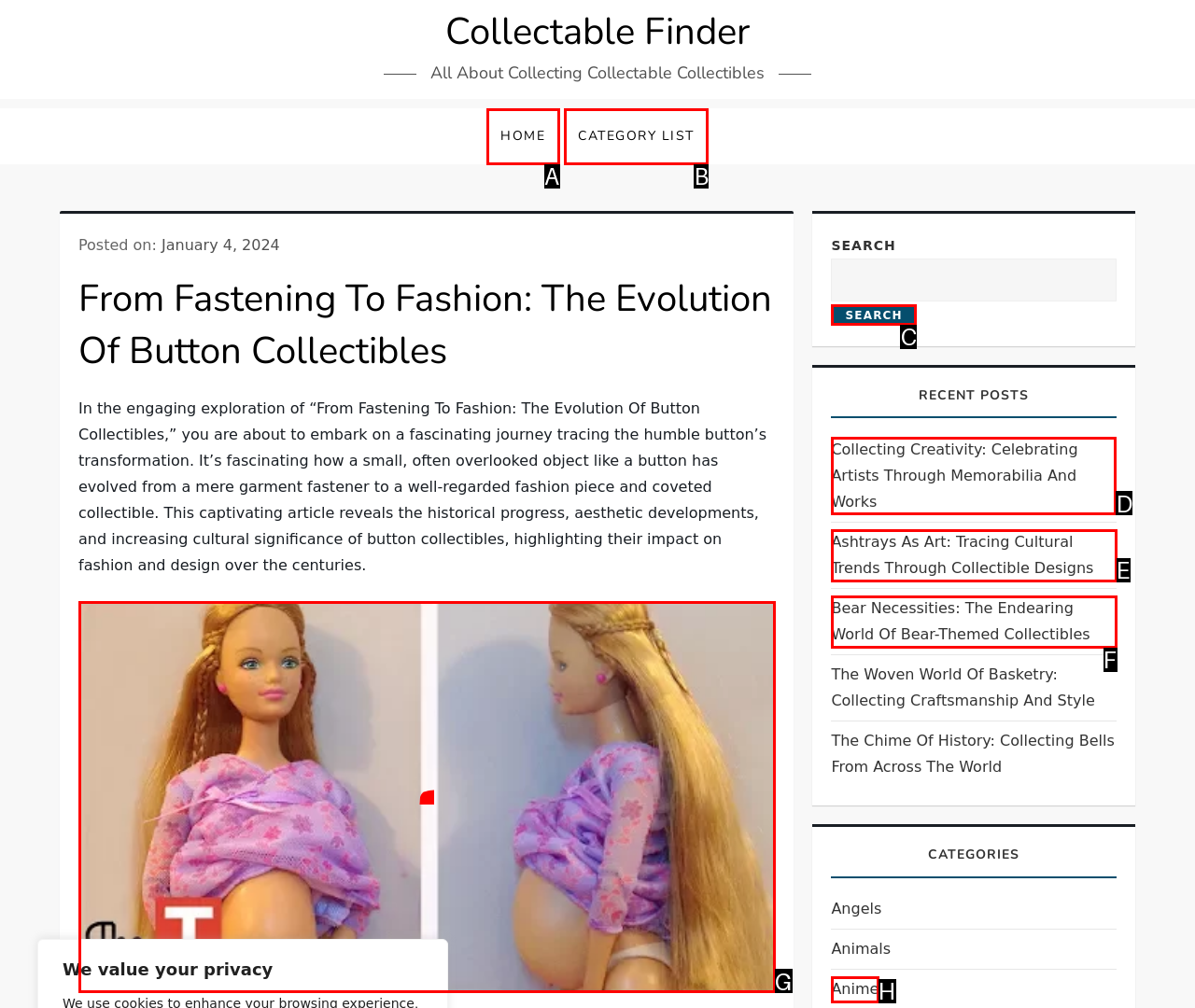Find the HTML element to click in order to complete this task: Read the article 'Collecting Creativity: Celebrating Artists Through Memorabilia And Works'
Answer with the letter of the correct option.

D